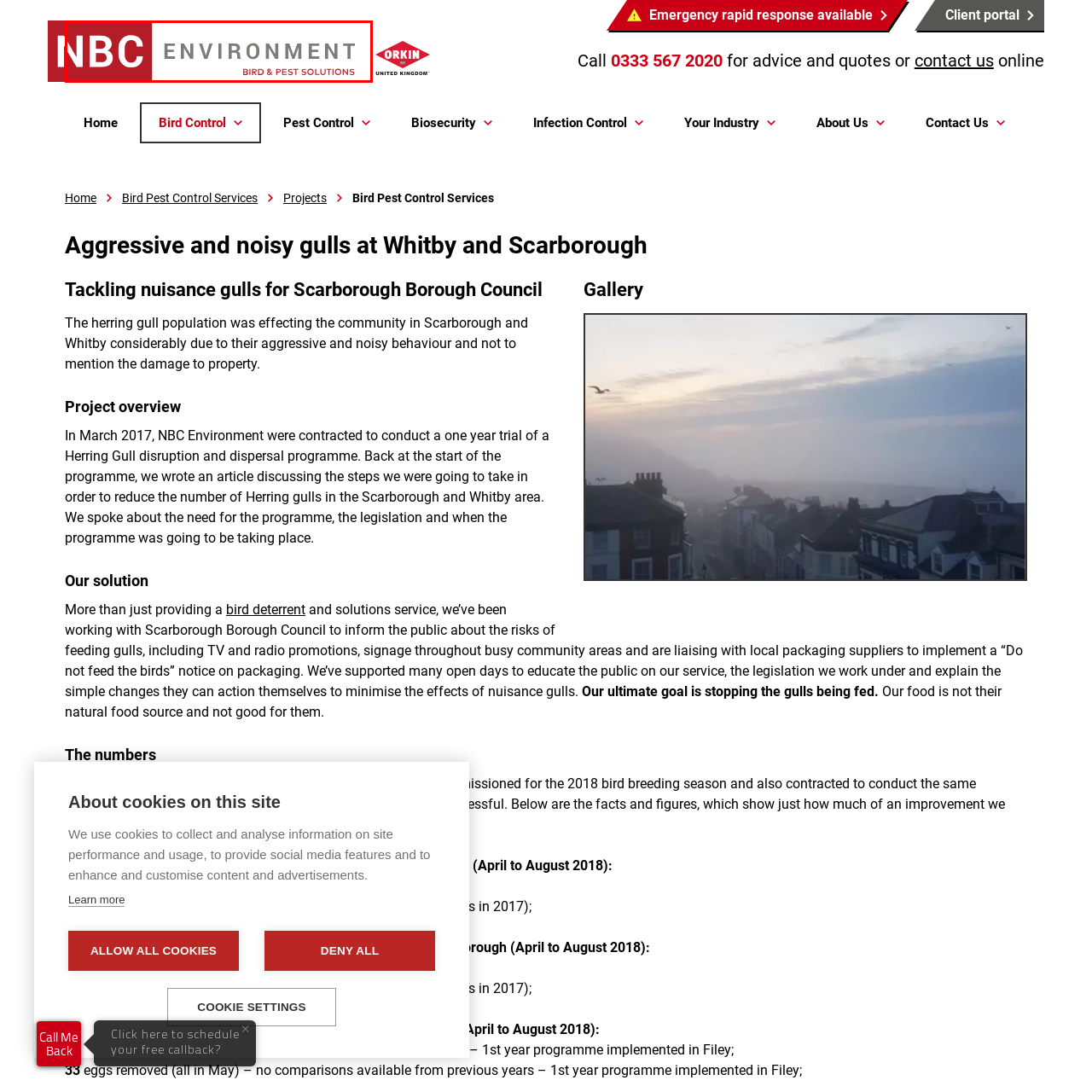Offer a detailed description of the content within the red-framed image.

The image prominently features the logo of NBC Environment, a company specializing in bird and pest solutions. The logo highlights the name "NBC" in bold, with "ENVIRONMENT" in a lighter font, emphasizing their focus on environmental solutions. Below the name, the tagline "BIRD & PEST SOLUTIONS" is presented in a striking red, indicating their primary services. The design combines professionalism with a clear message about the company's commitment to effective pest management. The logo reflects their expertise and experience in providing tailored solutions for managing avian and pest-related issues, appealing to both residential and commercial clients.